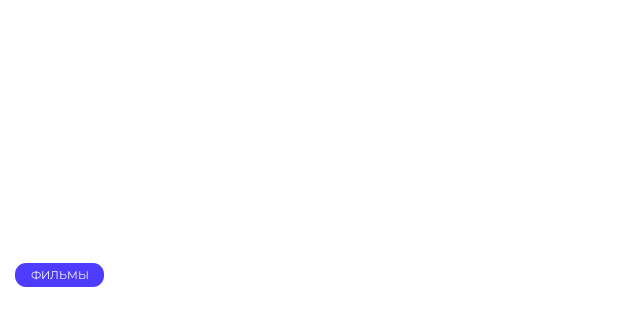What type of viewers may be interested in the film 'Правда'? From the image, respond with a single word or brief phrase.

Thriller and crime story enthusiasts